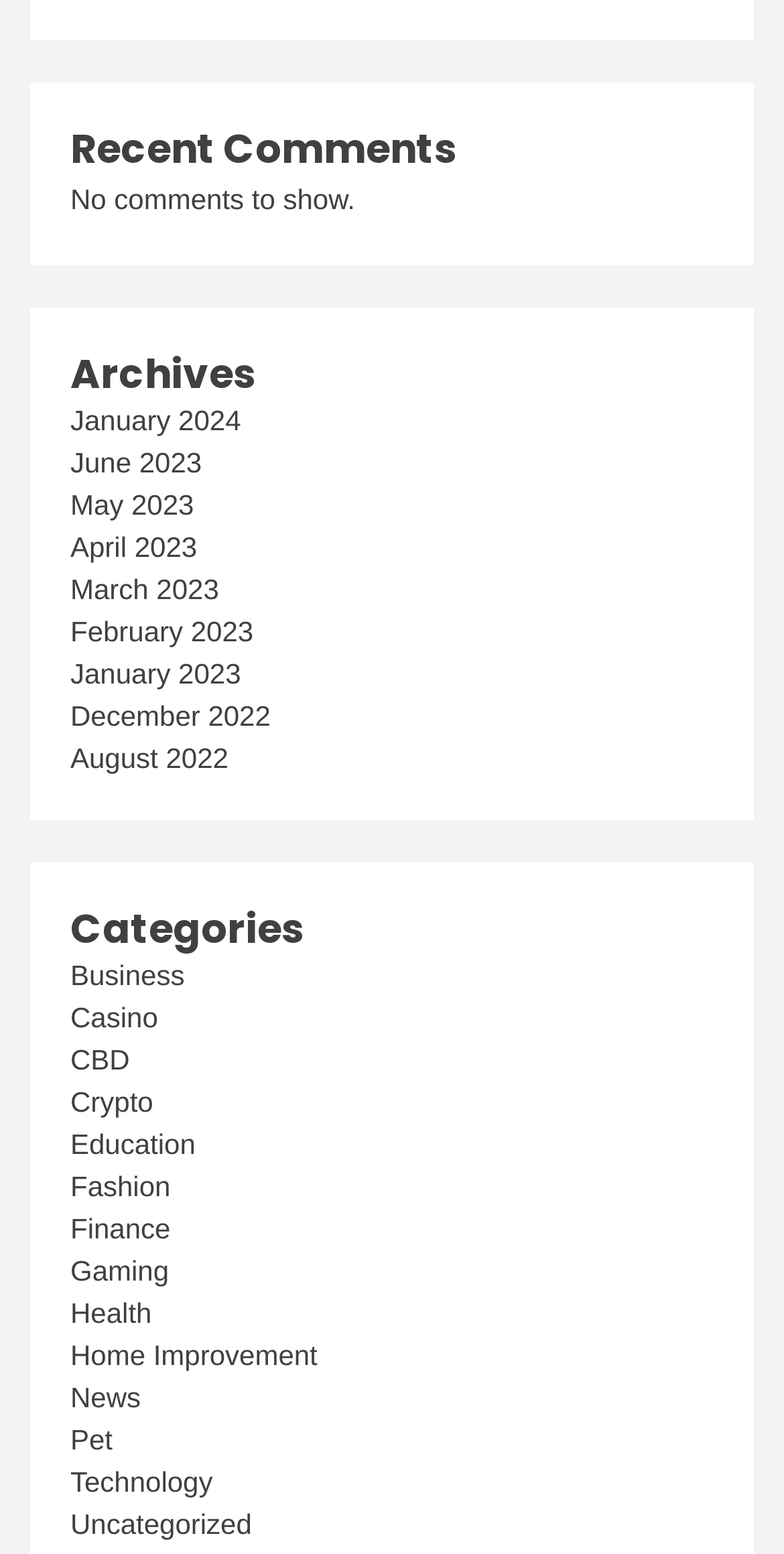Highlight the bounding box coordinates of the element you need to click to perform the following instruction: "Browse Technology articles."

[0.09, 0.943, 0.271, 0.964]